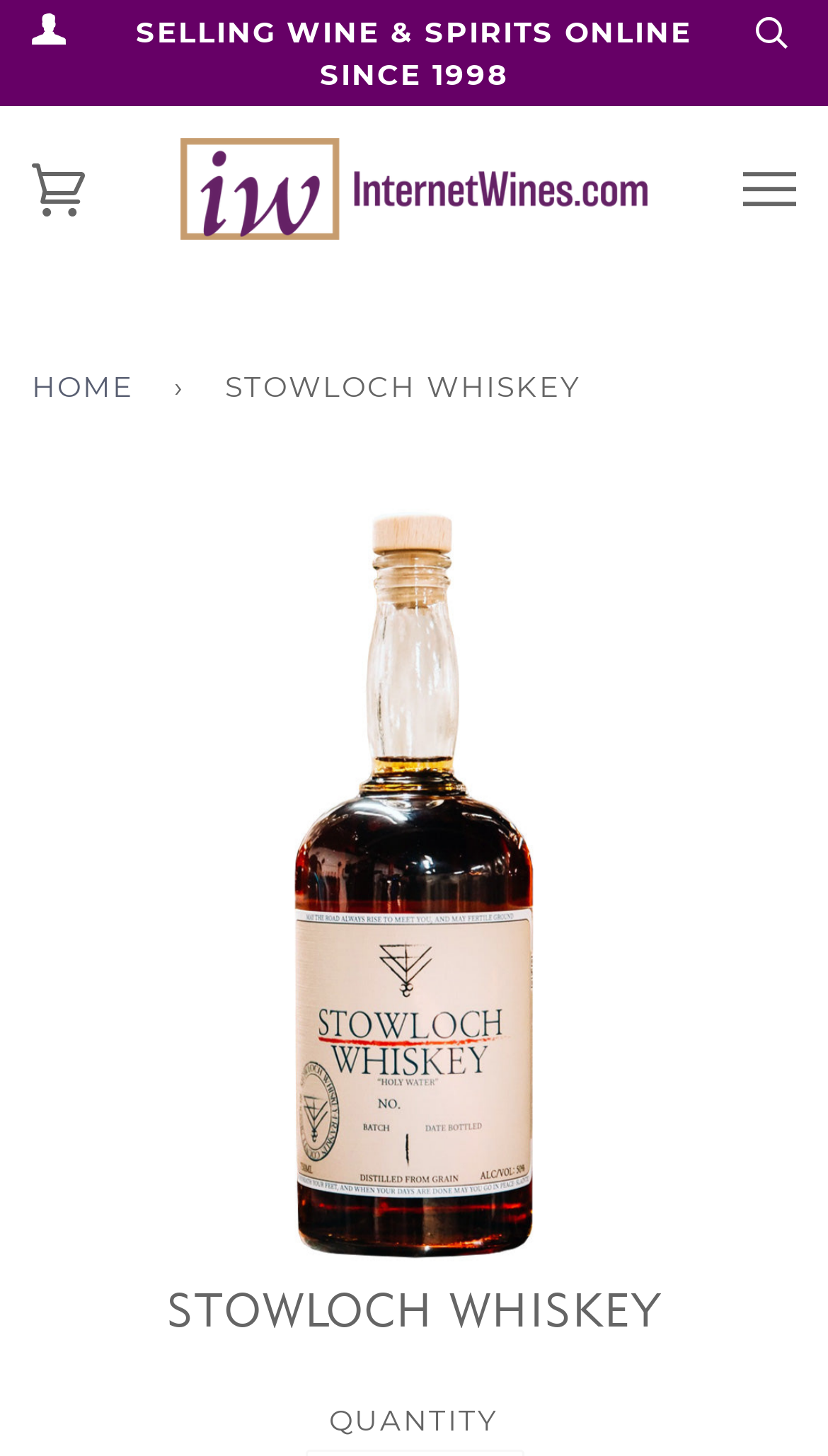What is the name of the whiskey?
Provide a fully detailed and comprehensive answer to the question.

I found the answer by looking at the navigation breadcrumbs section, where it says 'STOWLOCH WHISKEY' in a static text element.